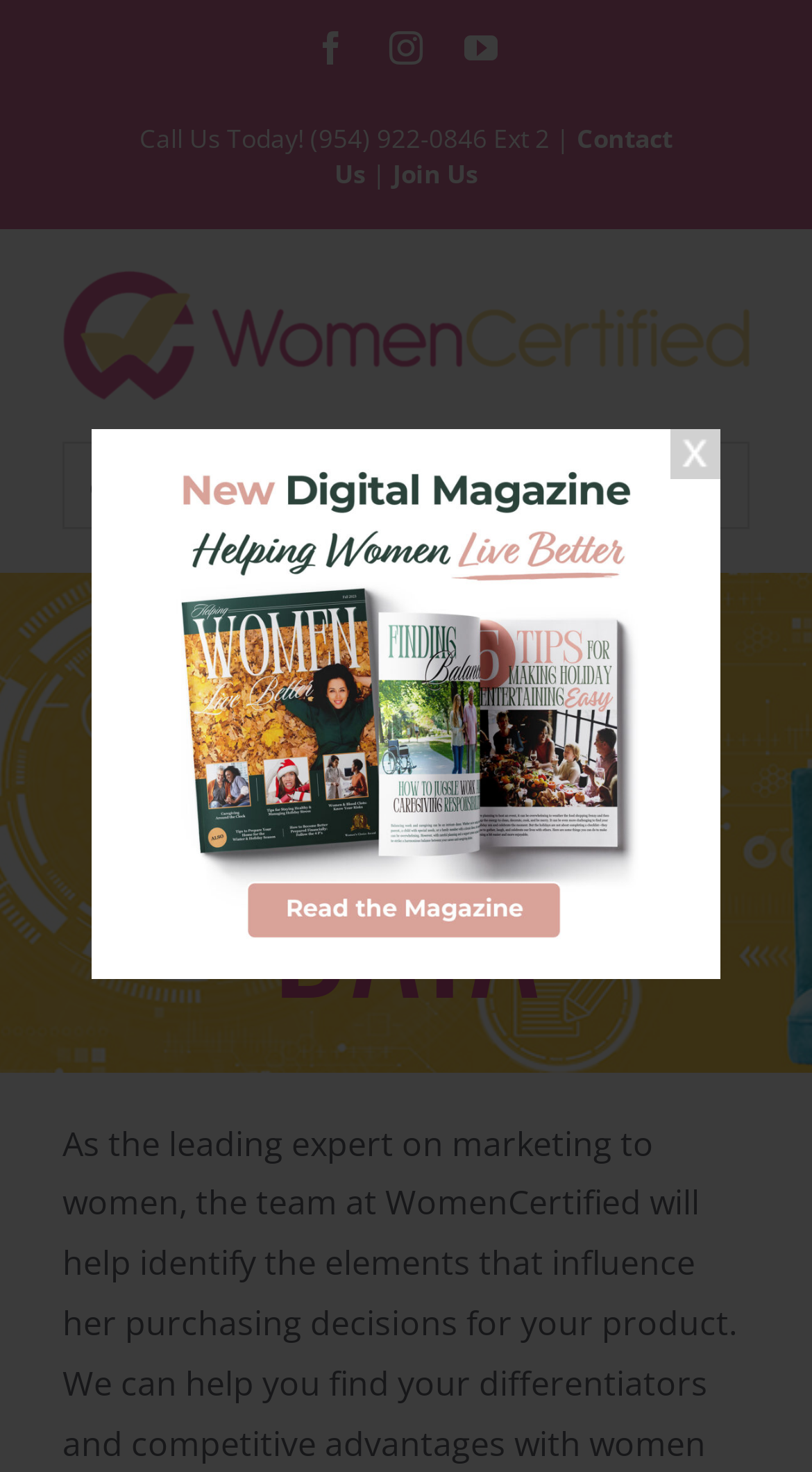Identify the main heading from the webpage and provide its text content.

INSIGHTS & DATA